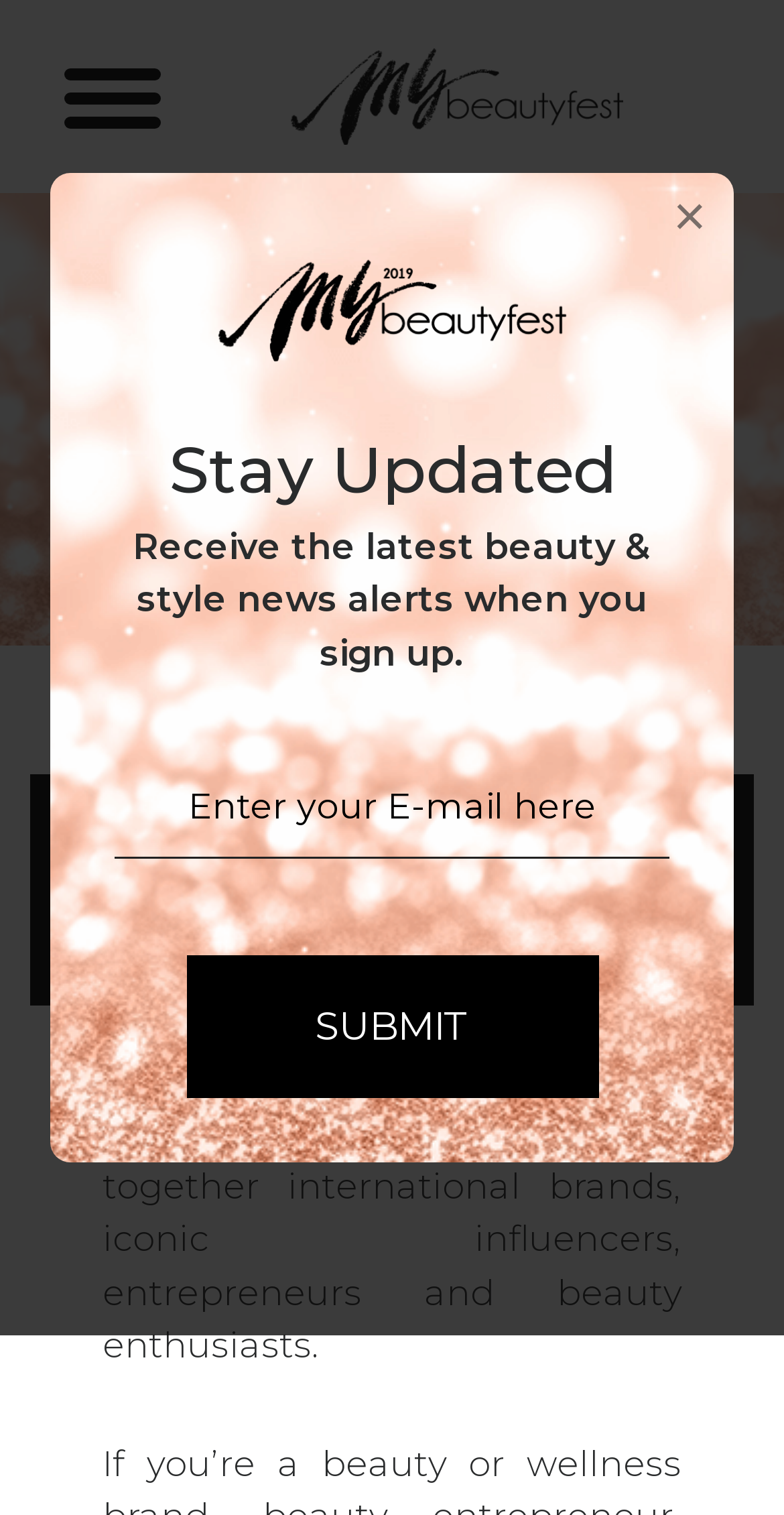Based on the visual content of the image, answer the question thoroughly: What is the event mentioned on the webpage?

The webpage mentions MyBeauty Fest (MBF) as a one-stop beauty event bringing together international brands, iconic influencers, entrepreneurs, and beauty enthusiasts, indicating that it is a significant event in the beauty industry.